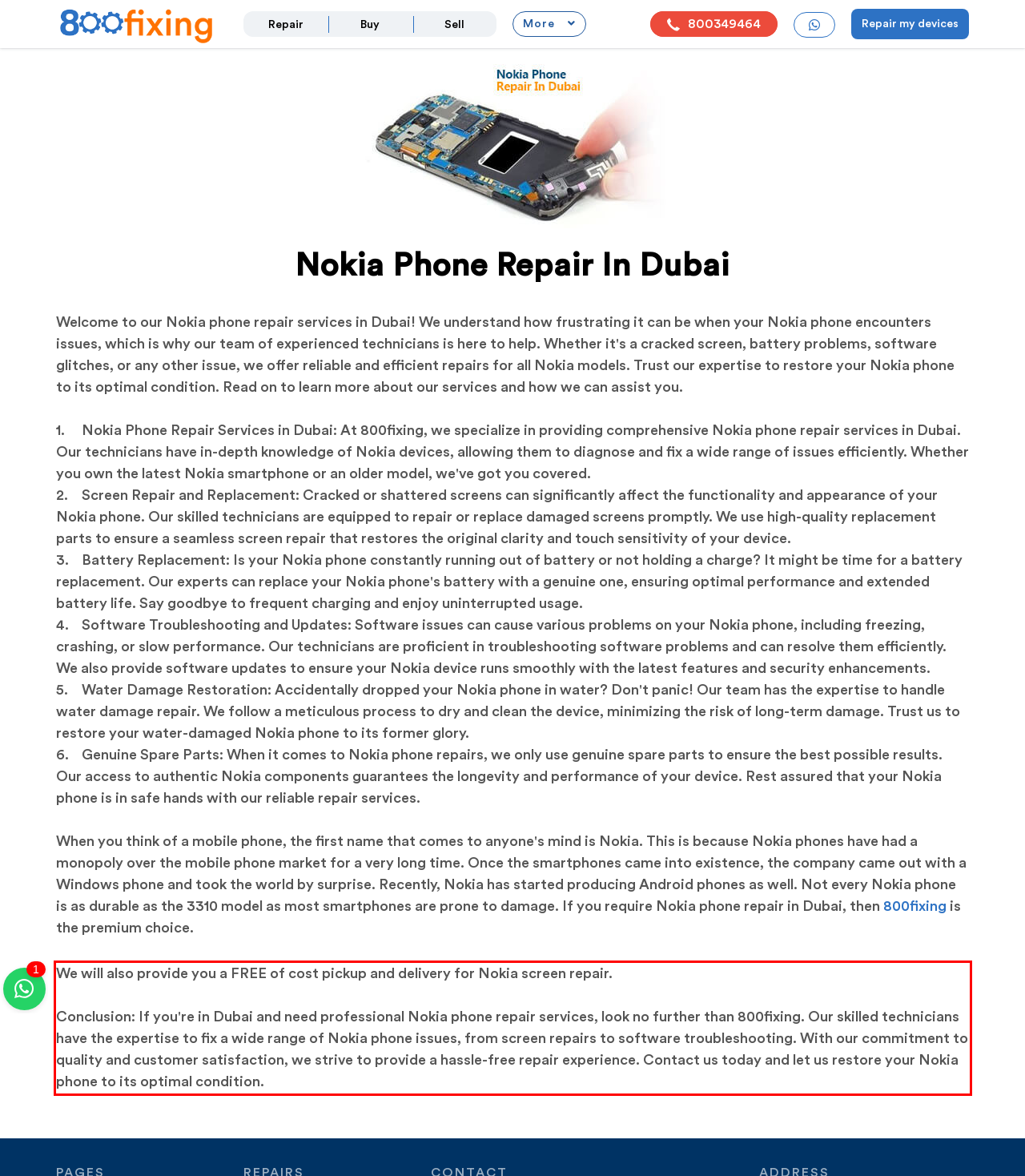Inspect the webpage screenshot that has a red bounding box and use OCR technology to read and display the text inside the red bounding box.

We will also provide you a FREE of cost pickup and delivery for Nokia screen repair. Conclusion: If you're in Dubai and need professional Nokia phone repair services, look no further than 800fixing. Our skilled technicians have the expertise to fix a wide range of Nokia phone issues, from screen repairs to software troubleshooting. With our commitment to quality and customer satisfaction, we strive to provide a hassle-free repair experience. Contact us today and let us restore your Nokia phone to its optimal condition.